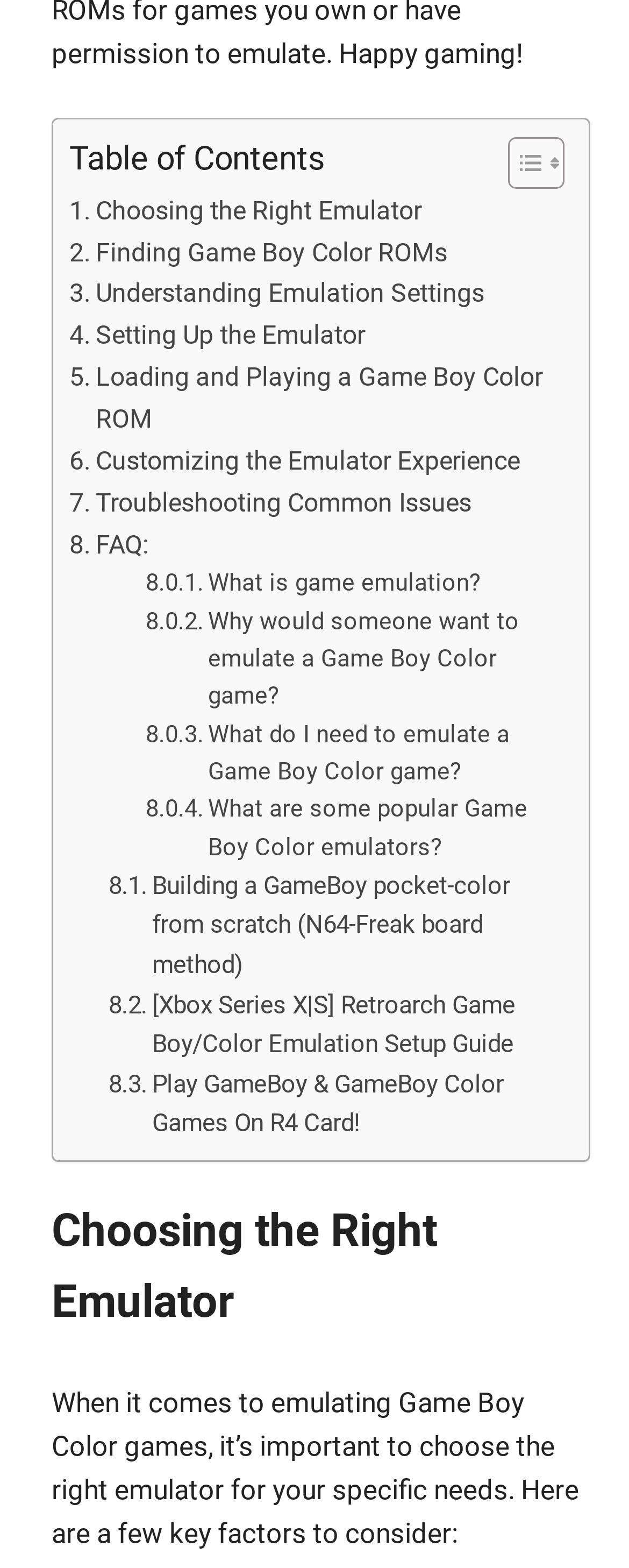How many links are there in the Table of Contents section?
Provide a well-explained and detailed answer to the question.

I counted the number of link elements within the 'Table of Contents' section, which is a LayoutTable element with ID 243. There are 10 link elements in total, so the answer is 10.